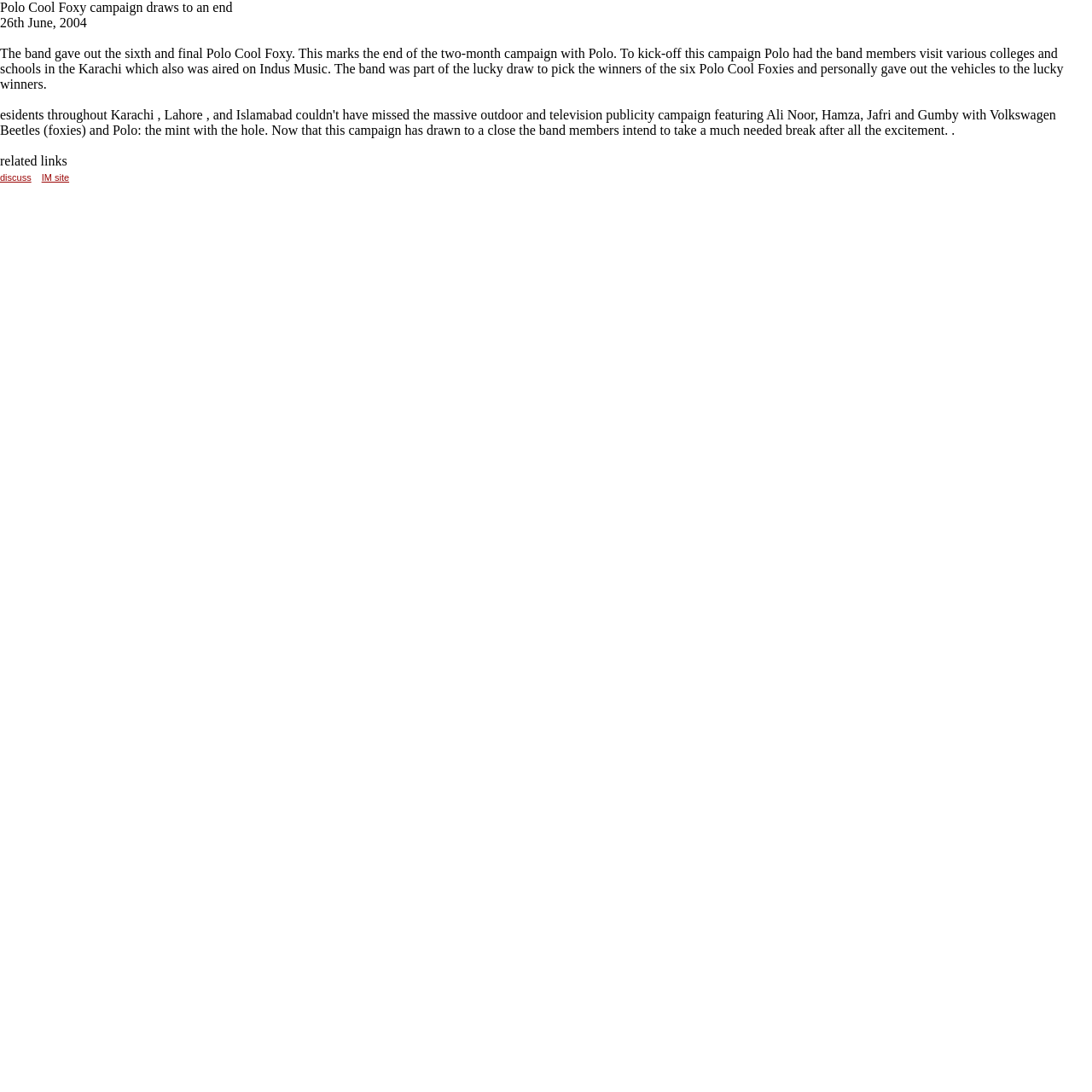What is the name of the music channel mentioned in the article?
Please ensure your answer to the question is detailed and covers all necessary aspects.

The article mentions that the band members' visit to colleges and schools in Karachi was also aired on Indus Music.